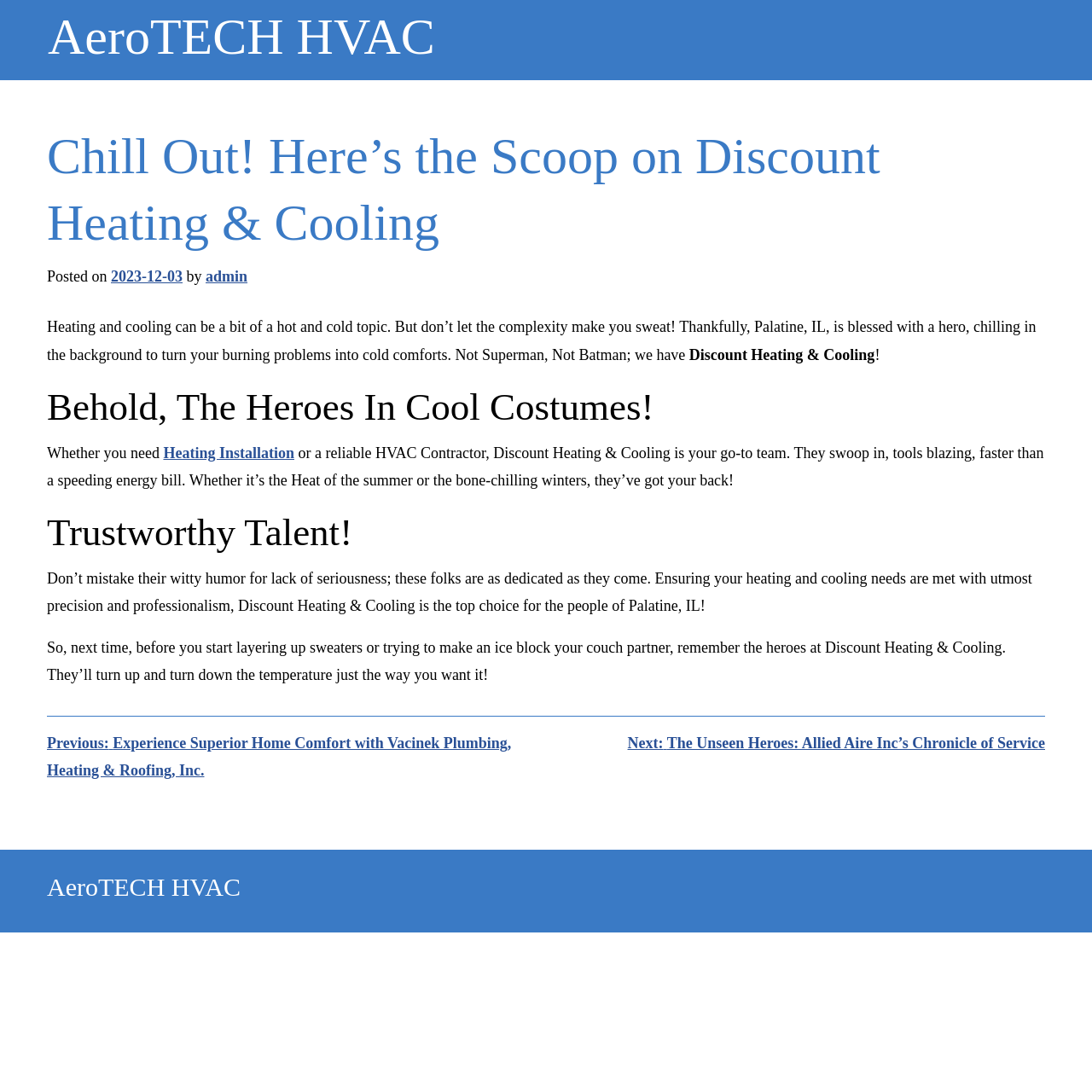What type of service does Discount Heating & Cooling provide?
Using the image as a reference, give a one-word or short phrase answer.

Heating Installation